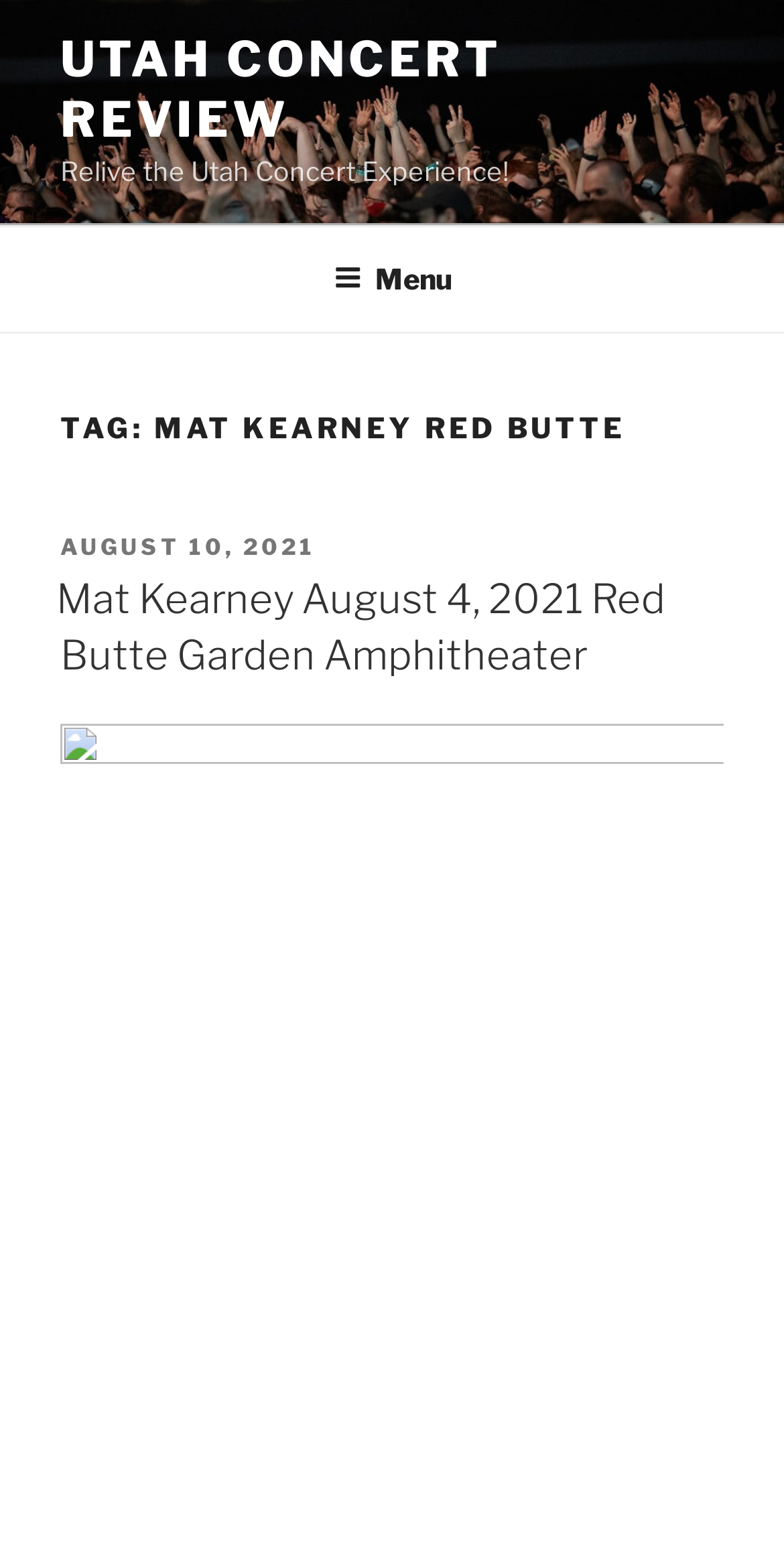What is the concert review about?
Based on the image, answer the question with as much detail as possible.

Based on the webpage, the concert review is about Mat Kearney, as indicated by the heading 'TAG: MAT KEARNEY RED BUTTE' and the link 'Mat Kearney August 4, 2021 Red Butte Garden Amphitheater'.